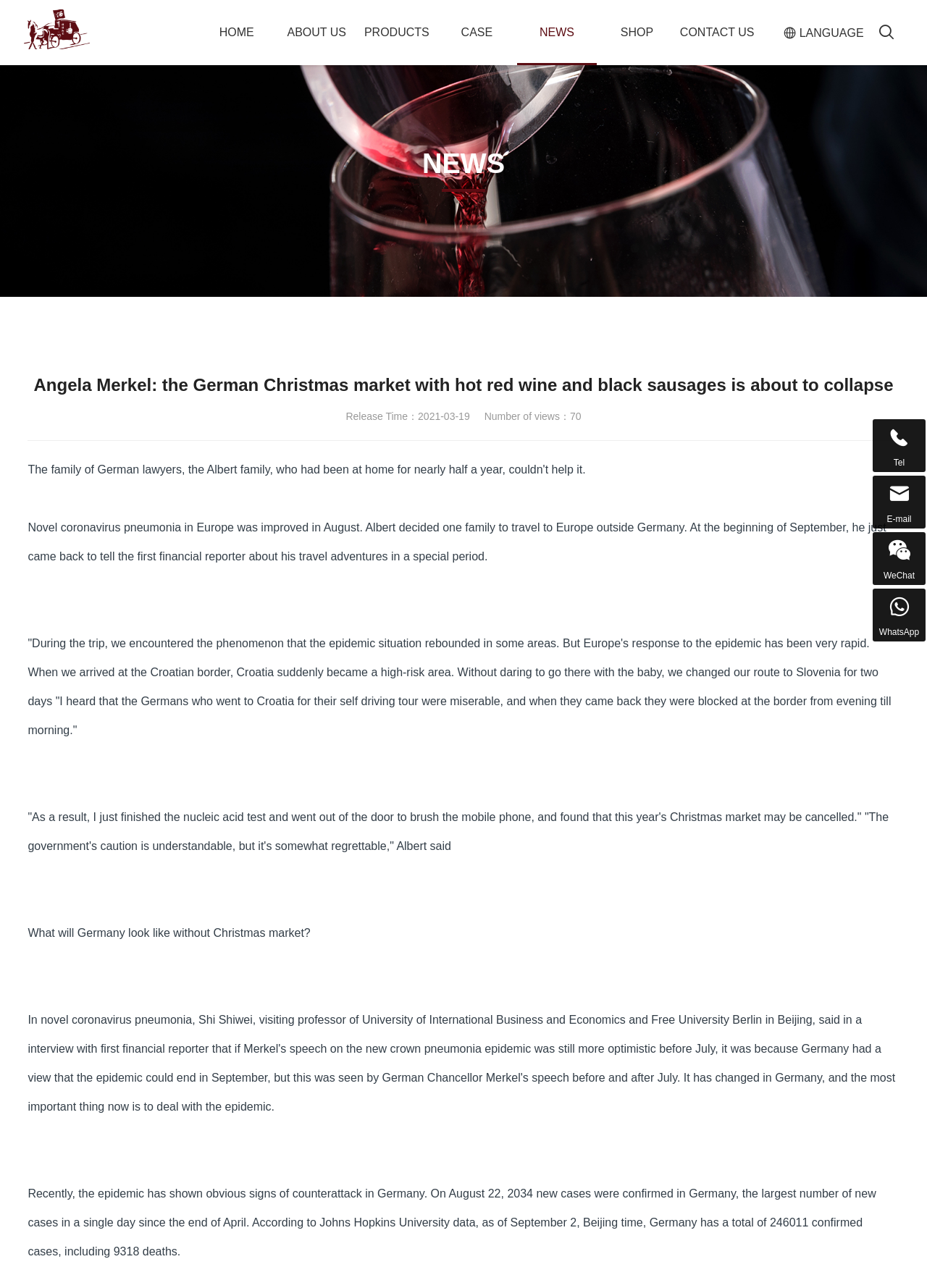Given the description of a UI element: "Totes & Packaging", identify the bounding box coordinates of the matching element in the webpage screenshot.

[0.357, 0.053, 0.545, 0.081]